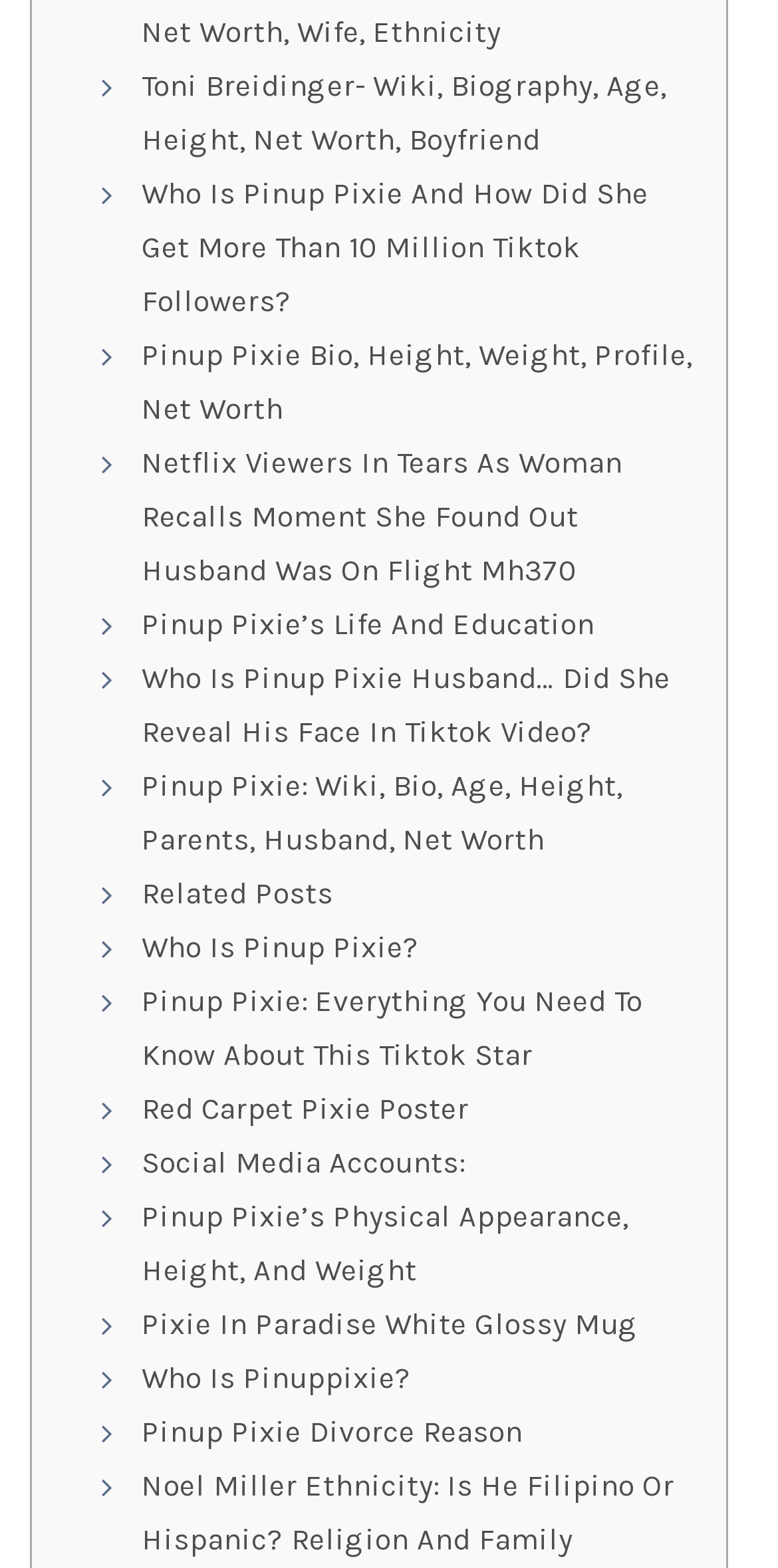Using details from the image, please answer the following question comprehensively:
What is the theme of the webpage?

By analyzing the links and content of the webpage, I conclude that the theme of the webpage is celebrity biography, specifically about Pinup Pixie, a popular TikTok star. The webpage provides information about her personal life, career, and online presence.